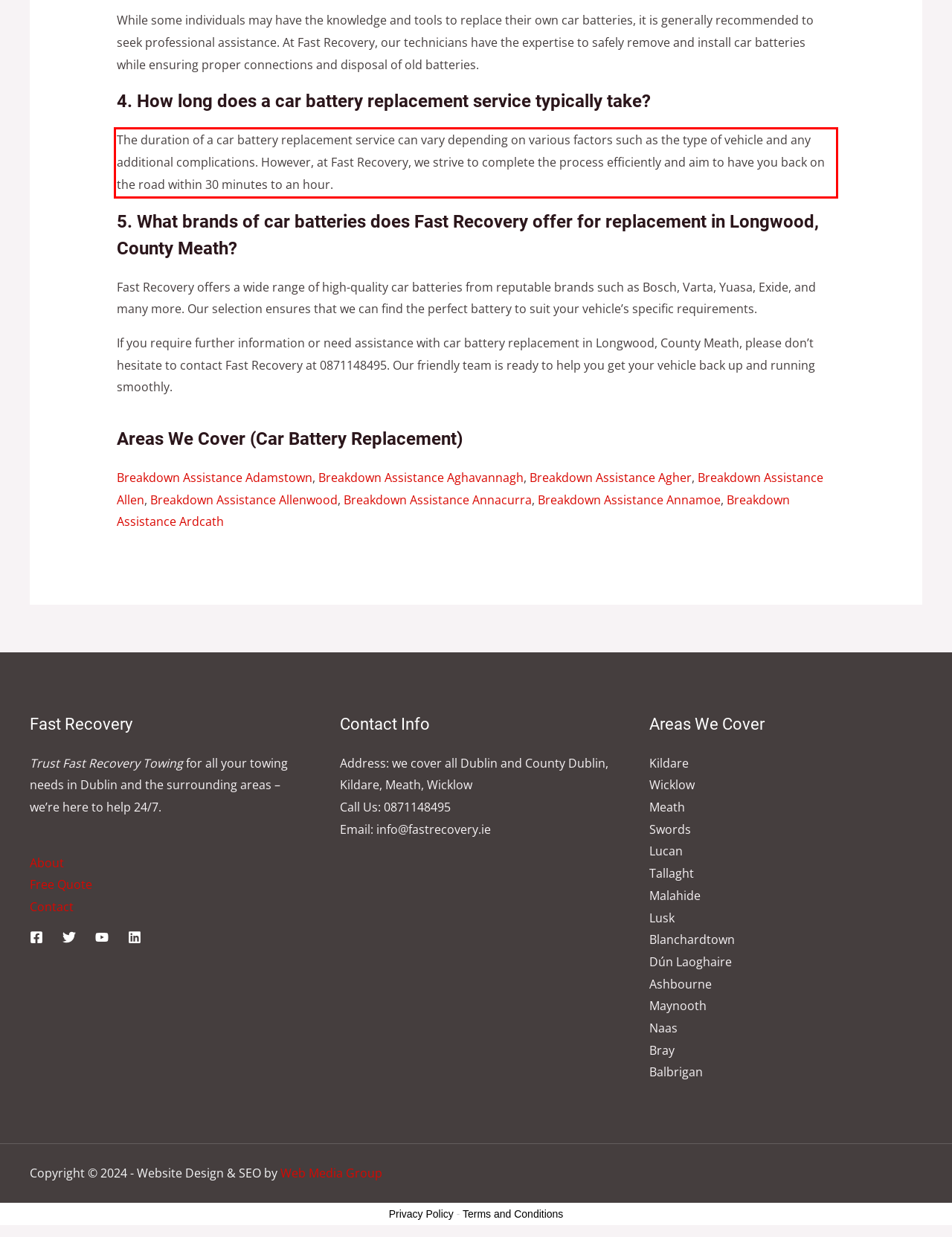You are provided with a screenshot of a webpage featuring a red rectangle bounding box. Extract the text content within this red bounding box using OCR.

The duration of a car battery replacement service can vary depending on various factors such as the type of vehicle and any additional complications. However, at Fast Recovery, we strive to complete the process efficiently and aim to have you back on the road within 30 minutes to an hour.